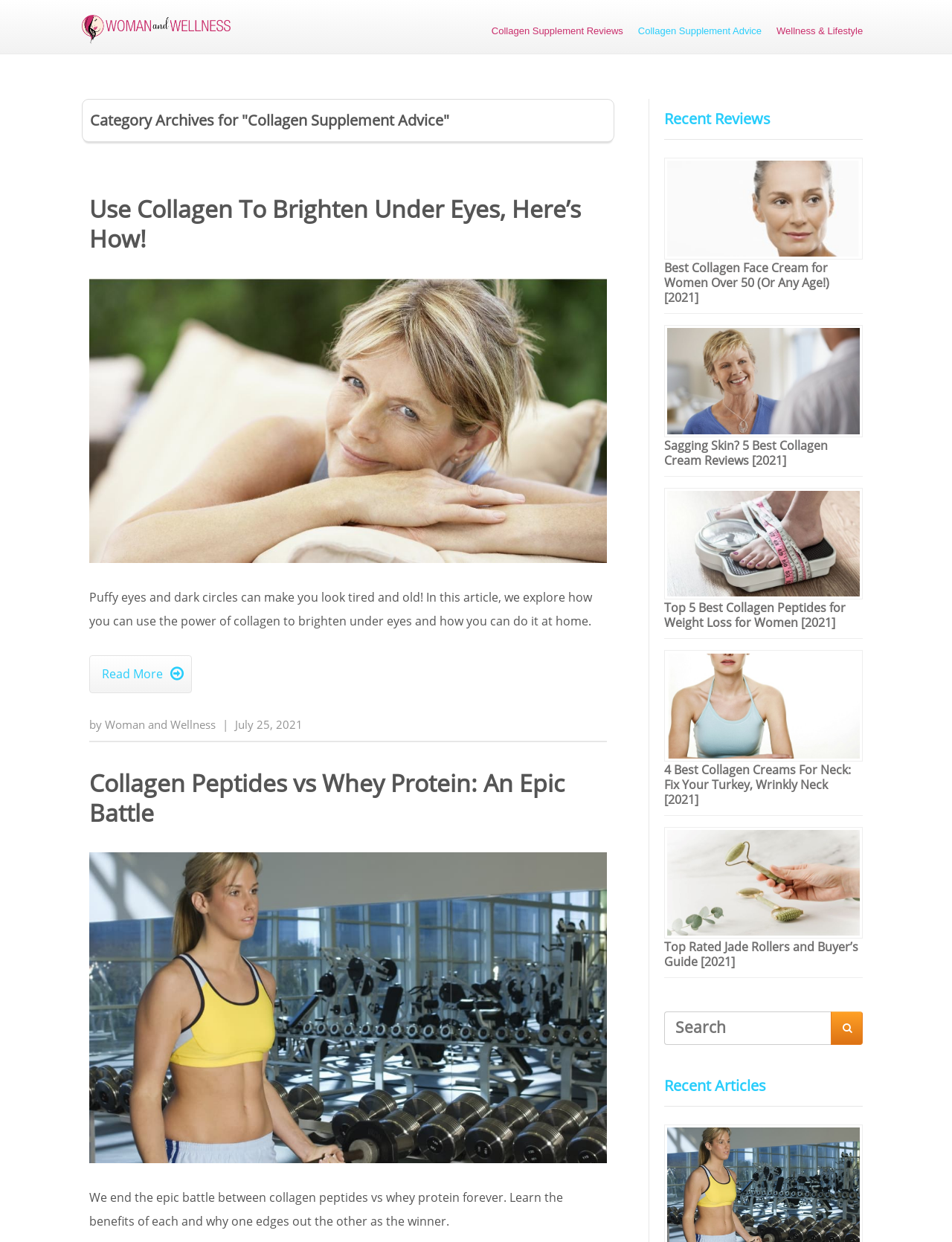What is the purpose of the link 'Read More'
Provide a one-word or short-phrase answer based on the image.

To read the full article